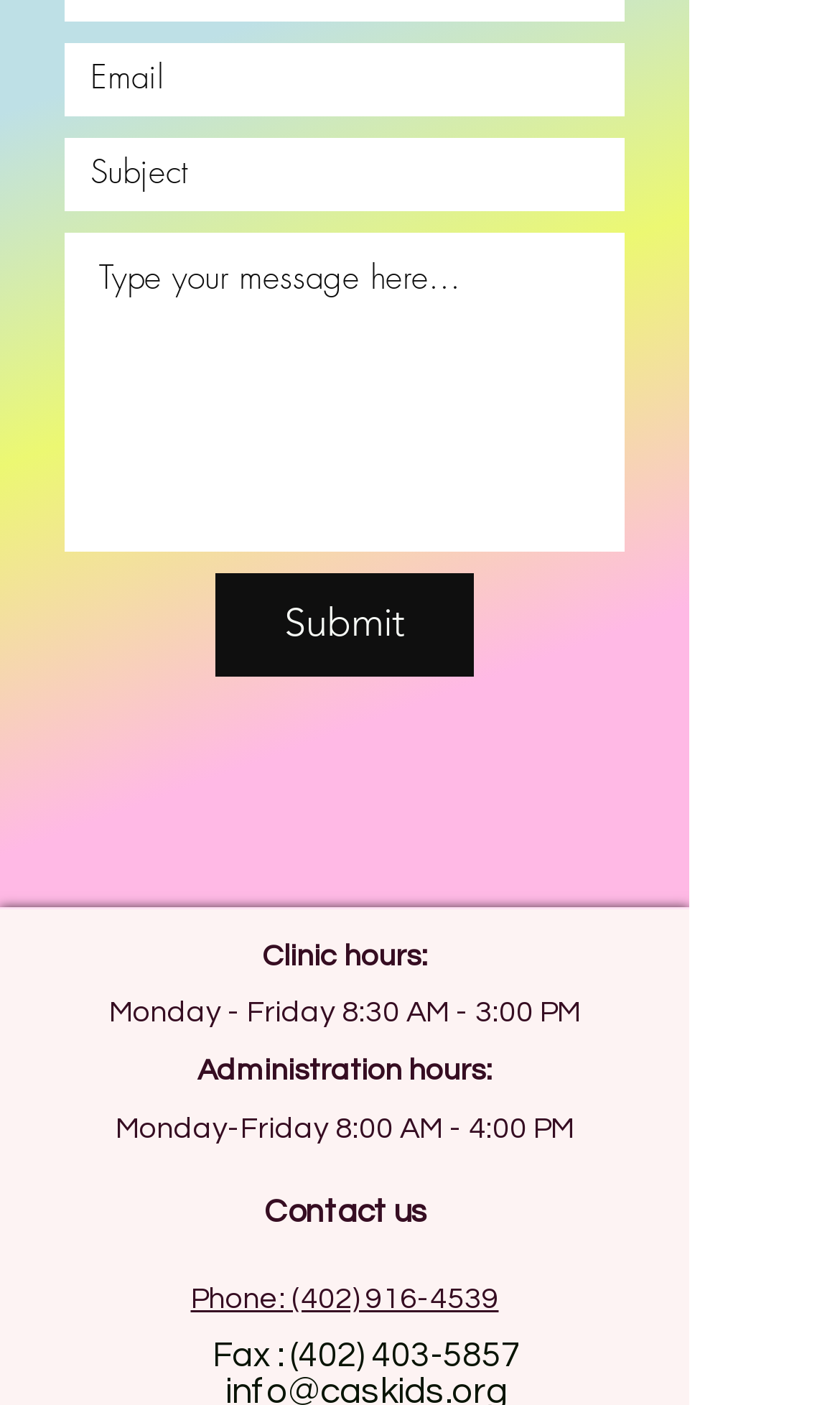Answer the question in a single word or phrase:
What is the fax number?

(402) 403-5857